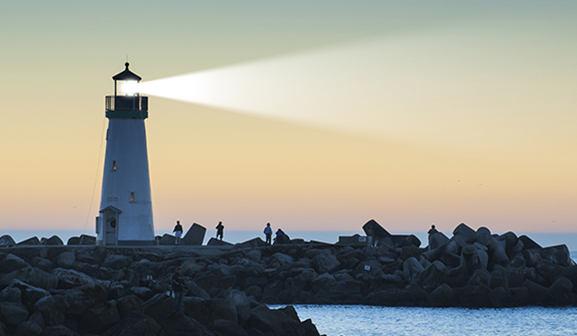Refer to the image and provide a thorough answer to this question:
What is the color of the sky in the background?

According to the caption, the sun sets in the background, casting beautiful hues of orange and blue across the sky, which suggests that the color of the sky in the background is a combination of orange and blue.